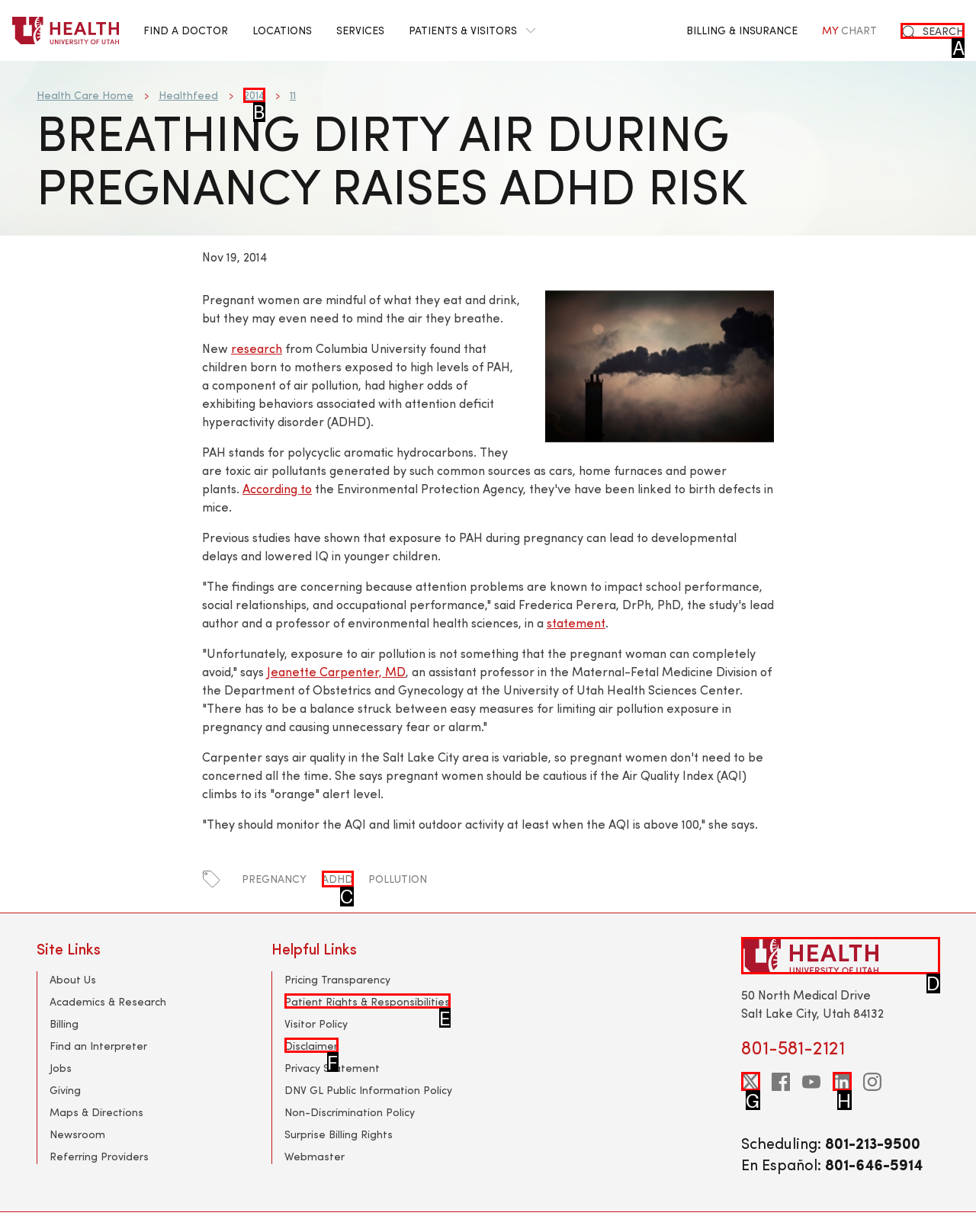Select the letter of the element you need to click to complete this task: Click the 'SEARCH' link
Answer using the letter from the specified choices.

A